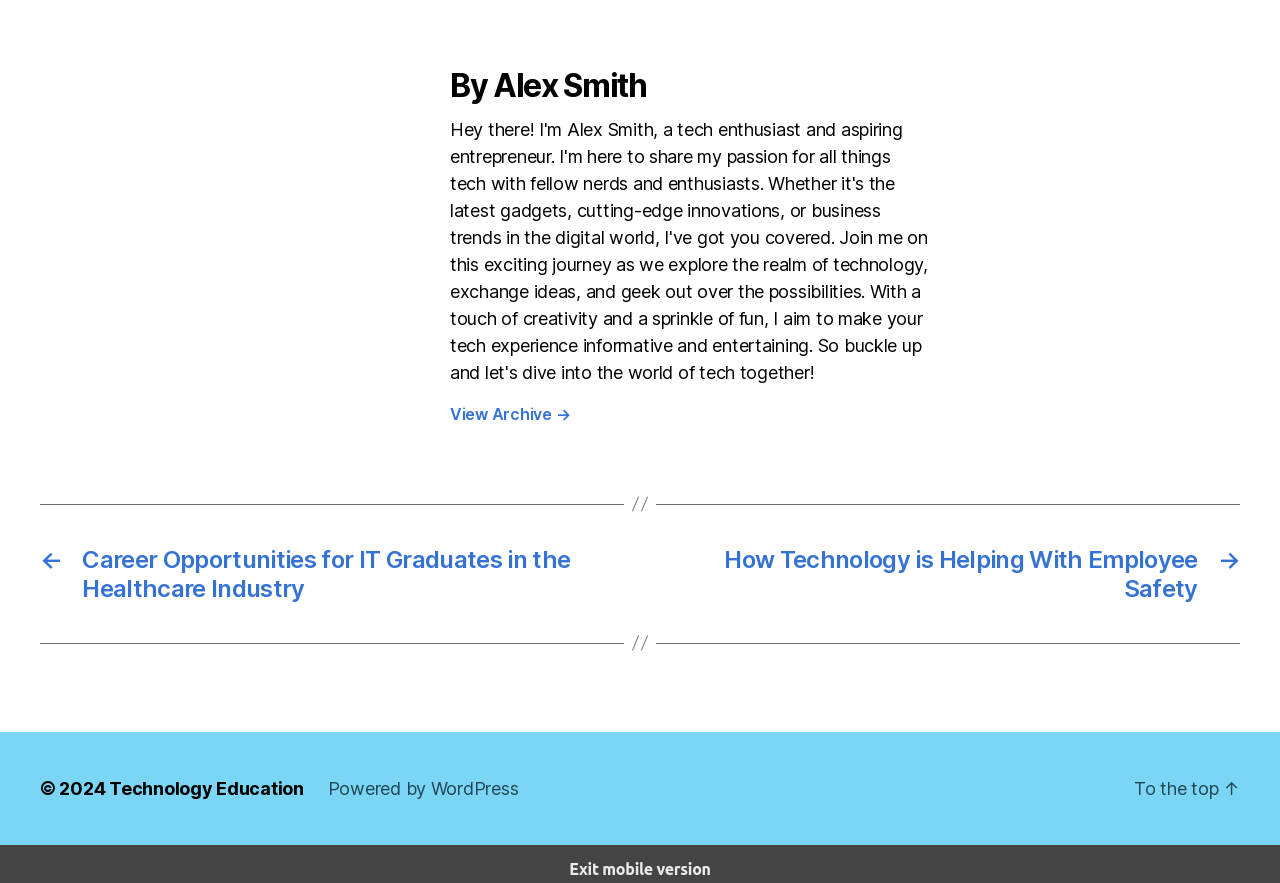Given the description Powered by WordPress, predict the bounding box coordinates of the UI element. Ensure the coordinates are in the format (top-left x, top-left y, bottom-right x, bottom-right y) and all values are between 0 and 1.

[0.244, 0.87, 0.387, 0.892]